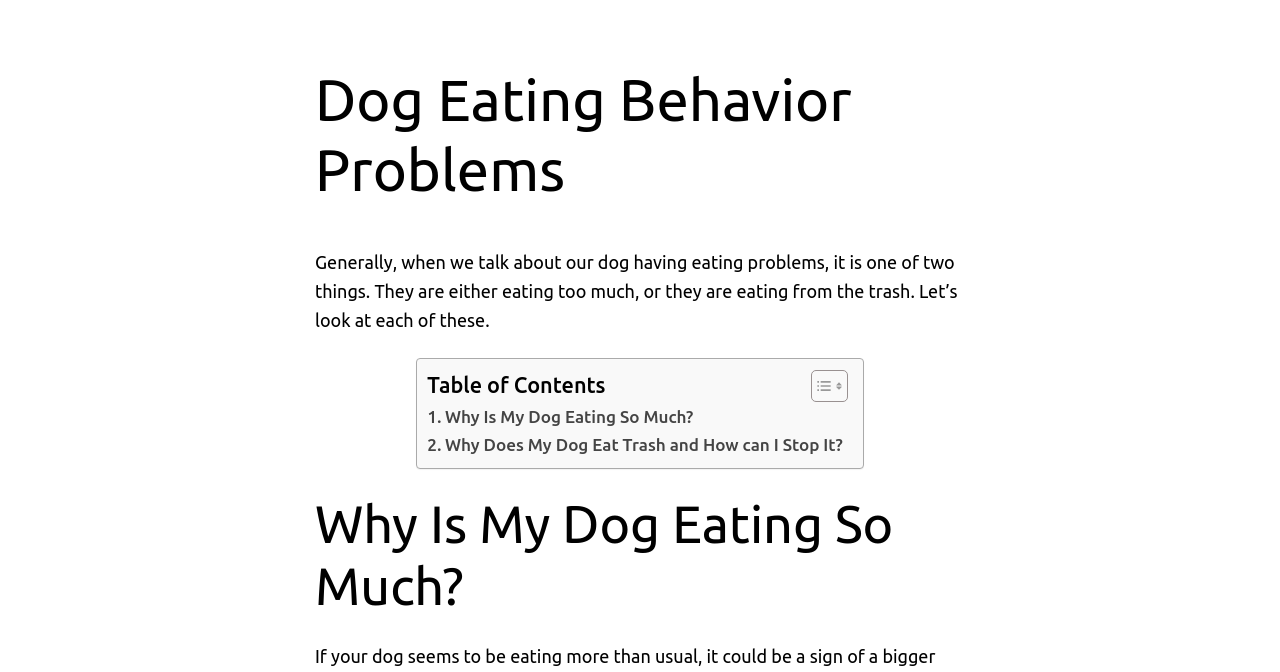Please find the bounding box for the UI component described as follows: "Toggle".

[0.622, 0.55, 0.658, 0.6]